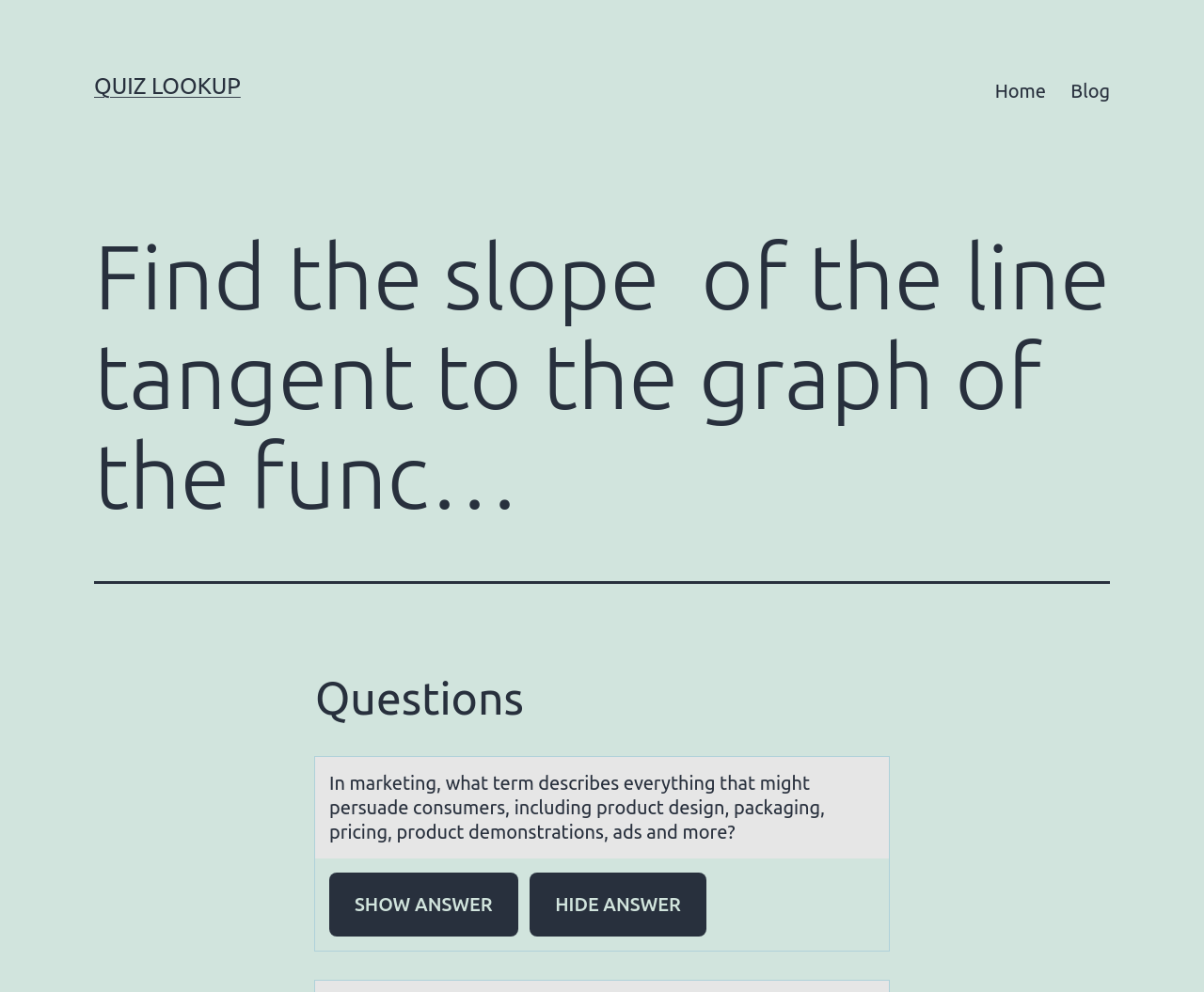Identify the bounding box for the UI element described as: "Samples". The coordinates should be four float numbers between 0 and 1, i.e., [left, top, right, bottom].

None